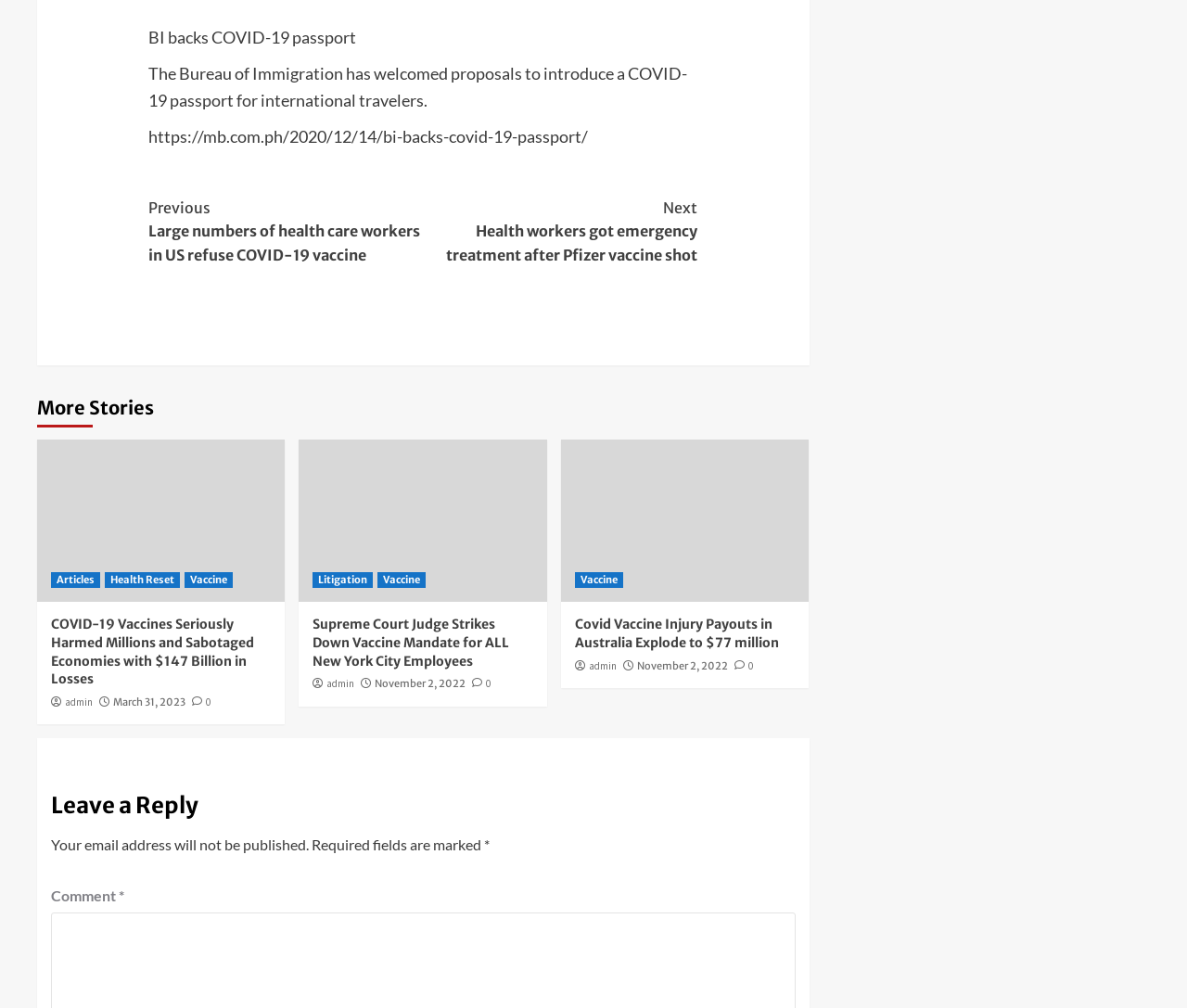Please pinpoint the bounding box coordinates for the region I should click to adhere to this instruction: "Read more about COVID-19 passport".

[0.125, 0.185, 0.588, 0.274]